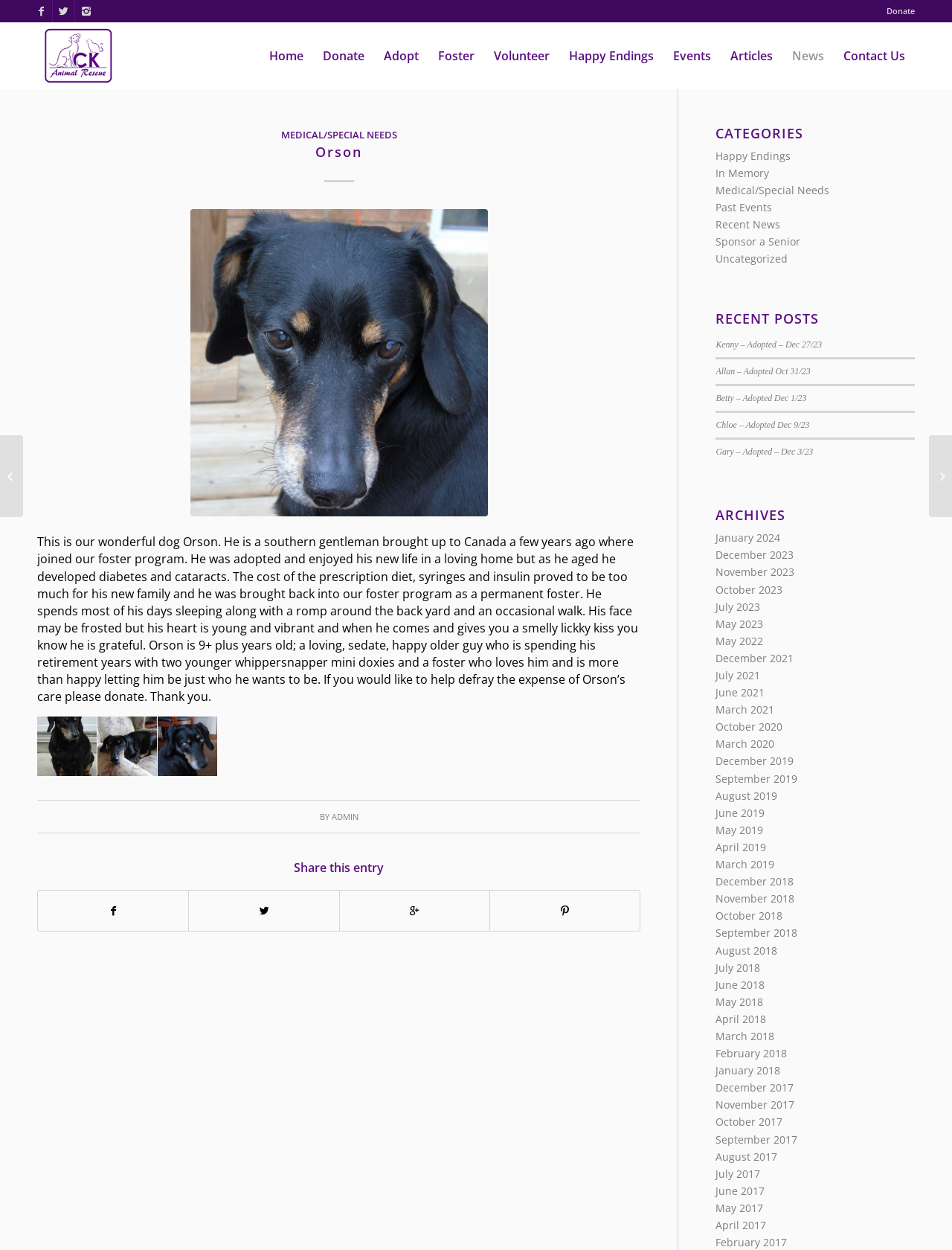Find the bounding box coordinates of the element I should click to carry out the following instruction: "View 'Happy Endings' category".

[0.752, 0.119, 0.831, 0.13]